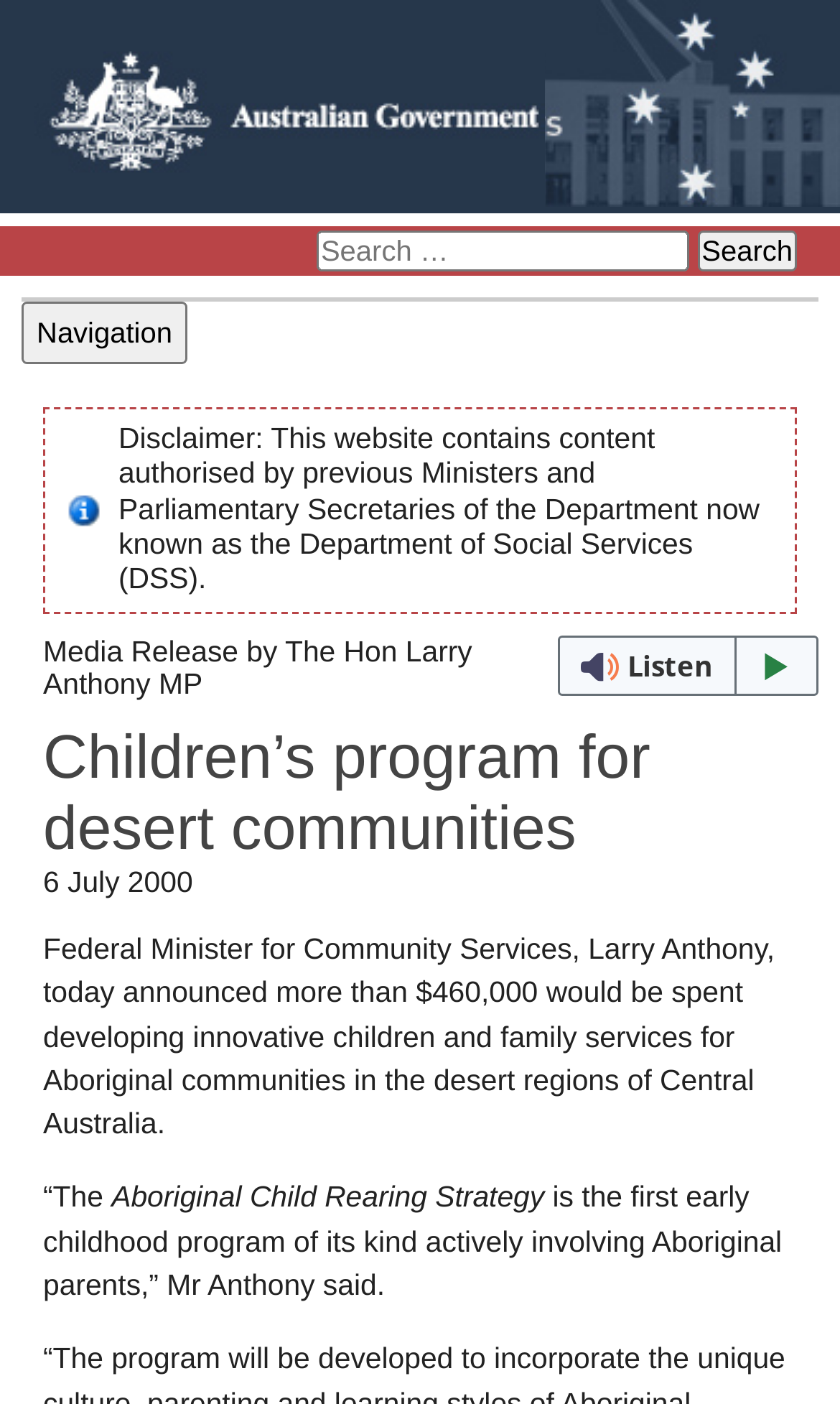What is the date of the media release?
Give a thorough and detailed response to the question.

I found this answer by looking at the time element which contains the date '6 July 2000'.